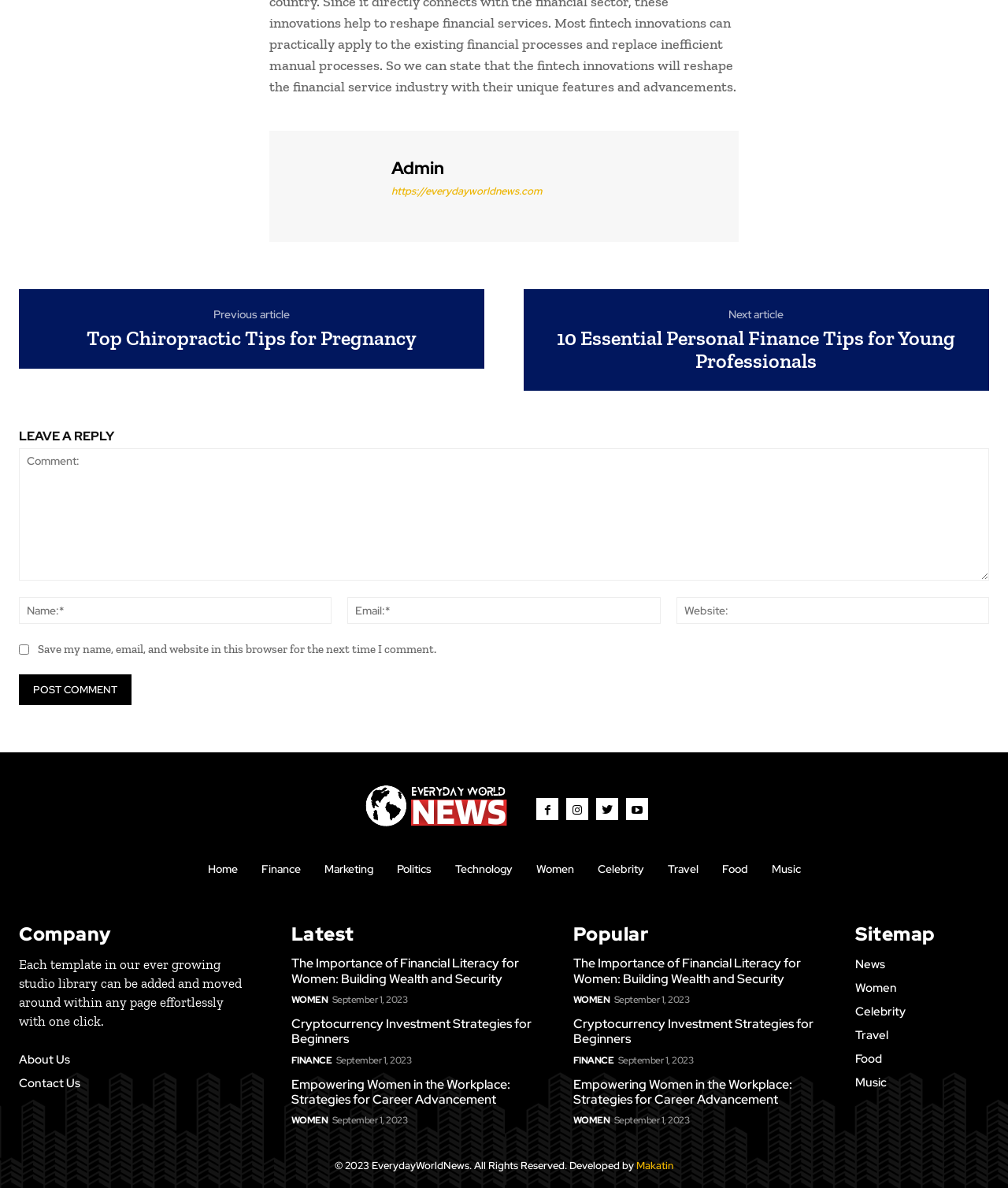Using the provided element description "Eicher Corporate Event in Udaipur", determine the bounding box coordinates of the UI element.

None